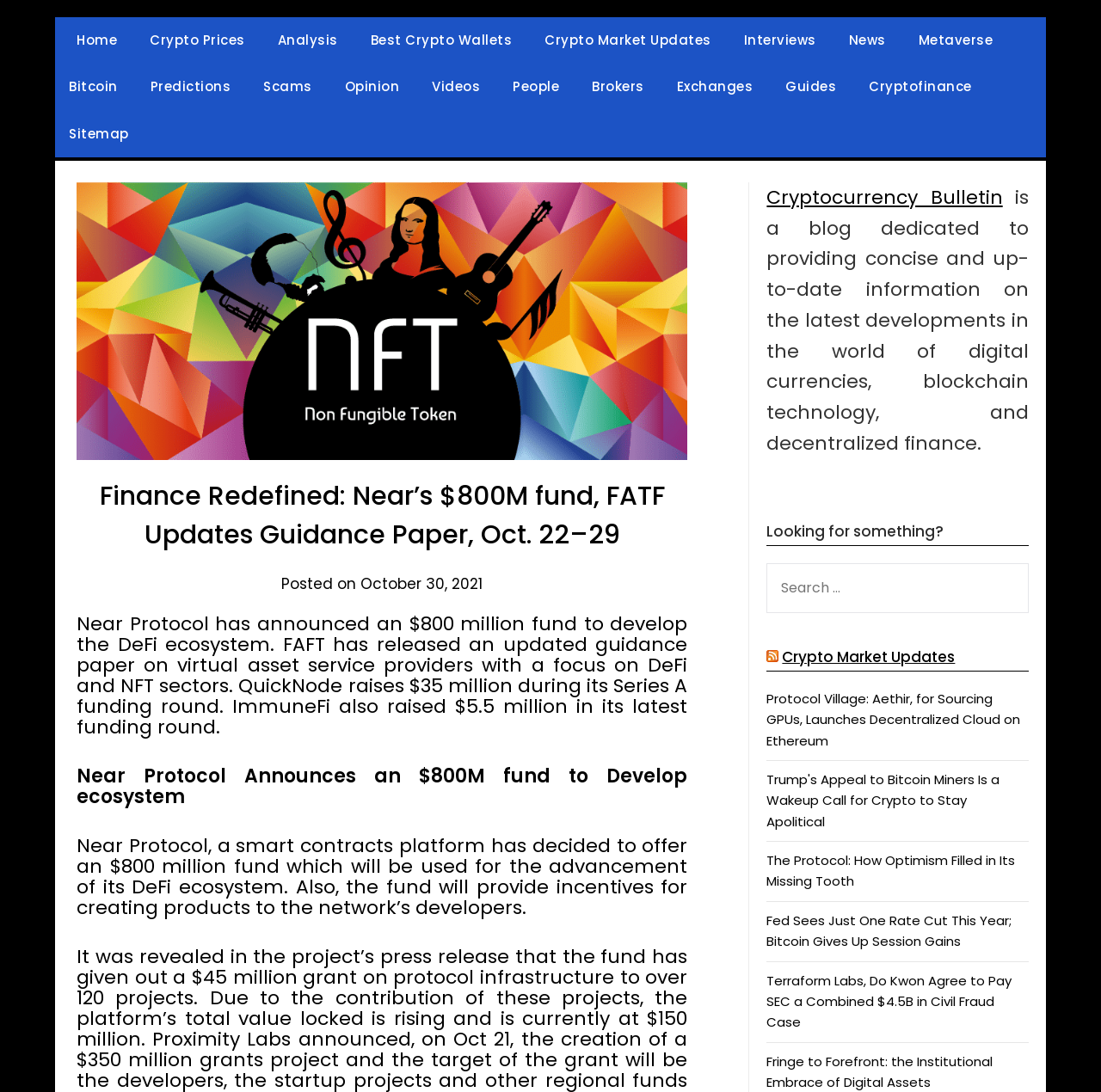Bounding box coordinates are specified in the format (top-left x, top-left y, bottom-right x, bottom-right y). All values are floating point numbers bounded between 0 and 1. Please provide the bounding box coordinate of the region this sentence describes: Videos

[0.38, 0.059, 0.448, 0.101]